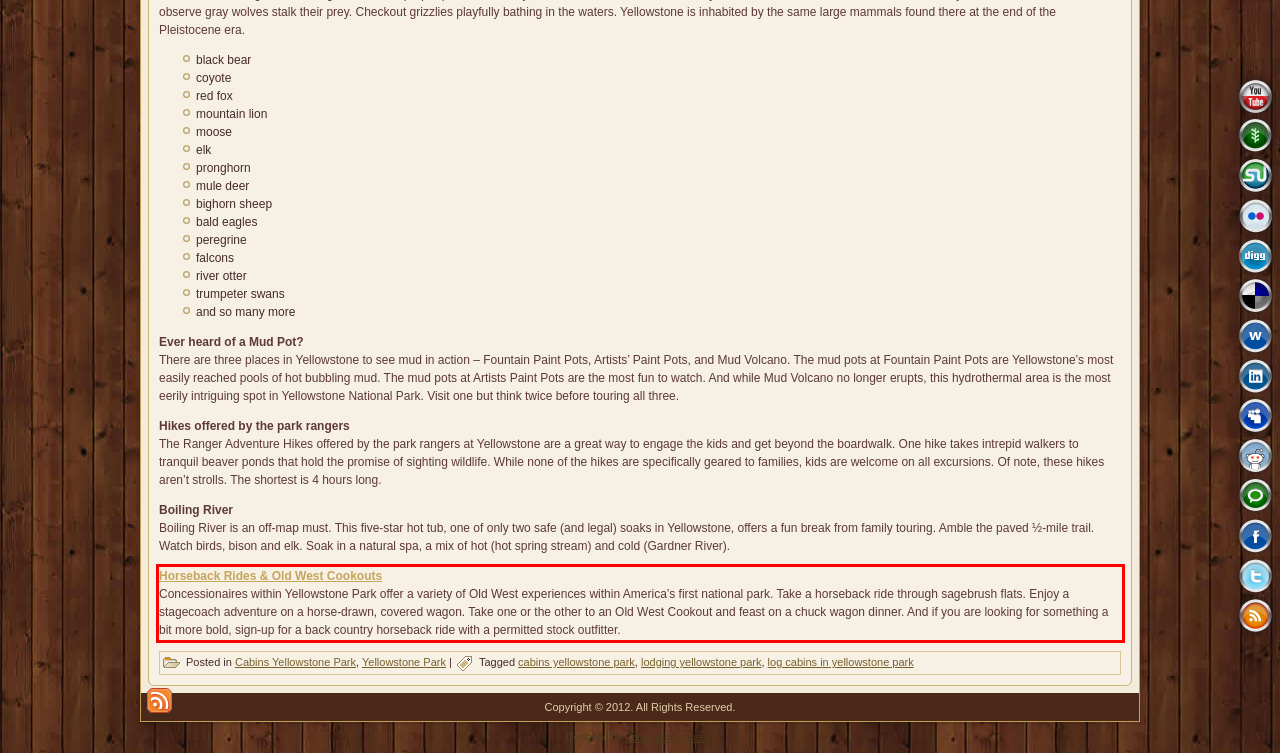Please use OCR to extract the text content from the red bounding box in the provided webpage screenshot.

Horseback Rides & Old West Cookouts Concessionaires within Yellowstone Park offer a variety of Old West experiences within America’s first national park. Take a horseback ride through sagebrush flats. Enjoy a stagecoach adventure on a horse-drawn, covered wagon. Take one or the other to an Old West Cookout and feast on a chuck wagon dinner. And if you are looking for something a bit more bold, sign-up for a back country horseback ride with a permitted stock outfitter.